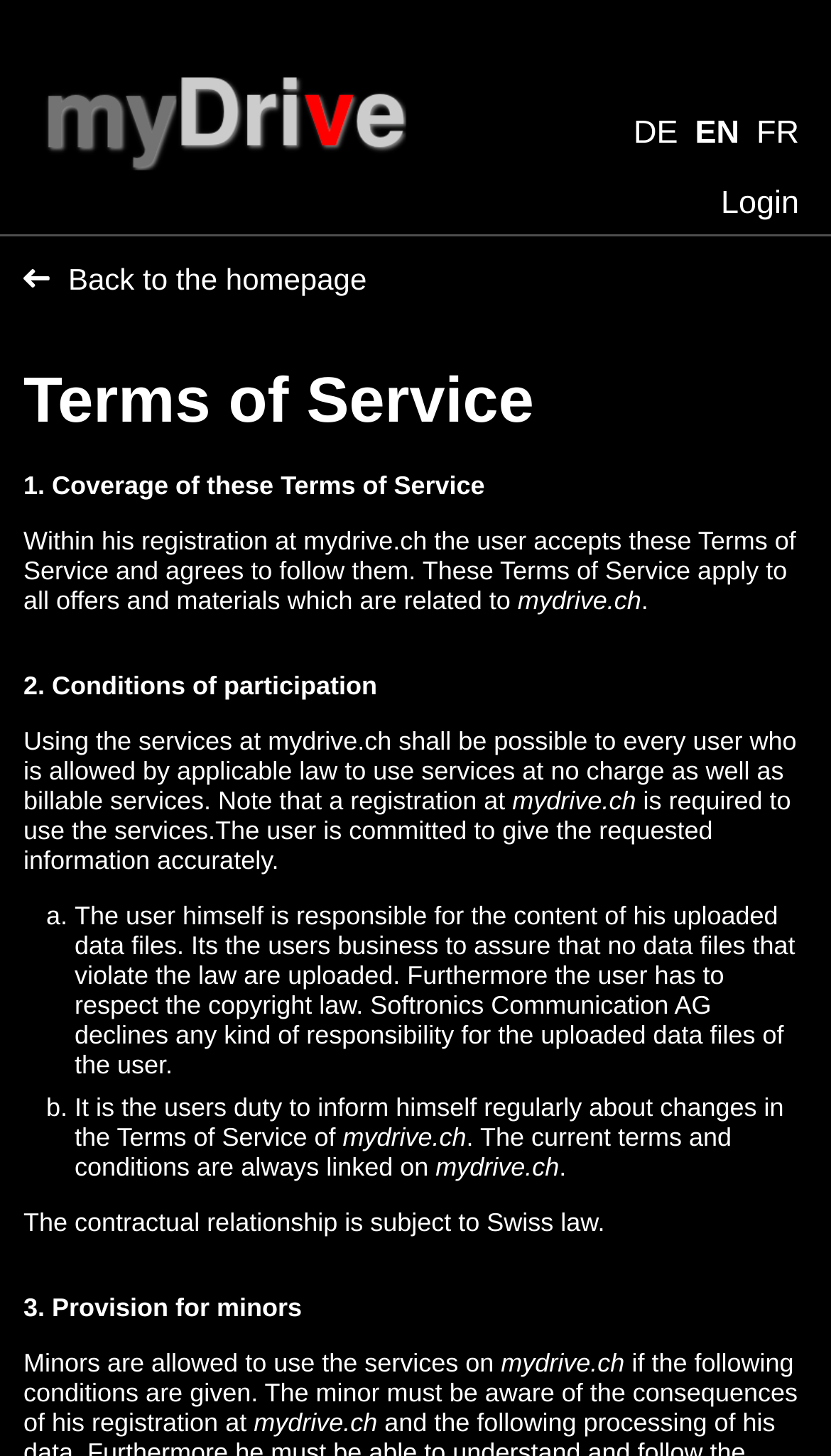What is the language of the webpage?
Please provide a single word or phrase as your answer based on the image.

Multiple